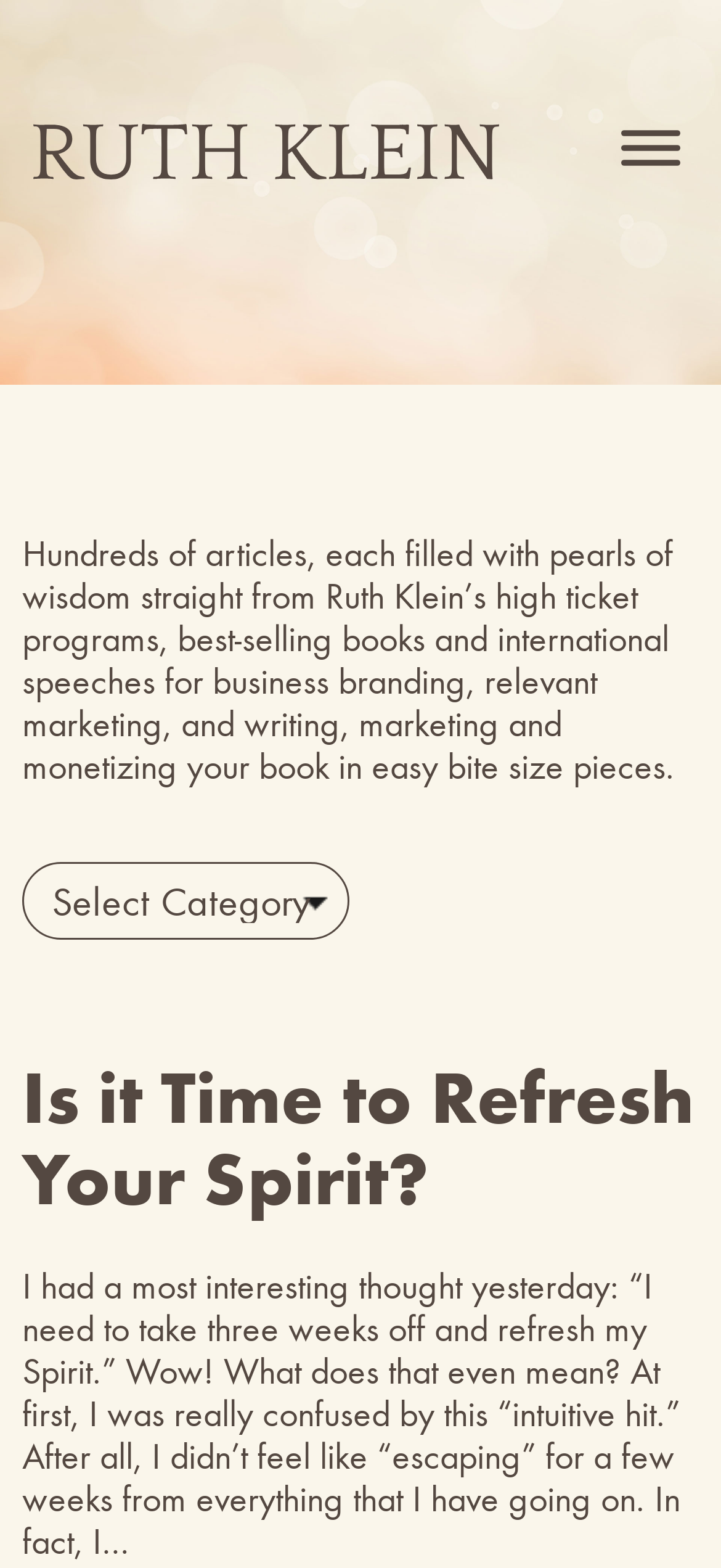Answer succinctly with a single word or phrase:
What is the purpose of the button at the top right corner?

Toggle Menu